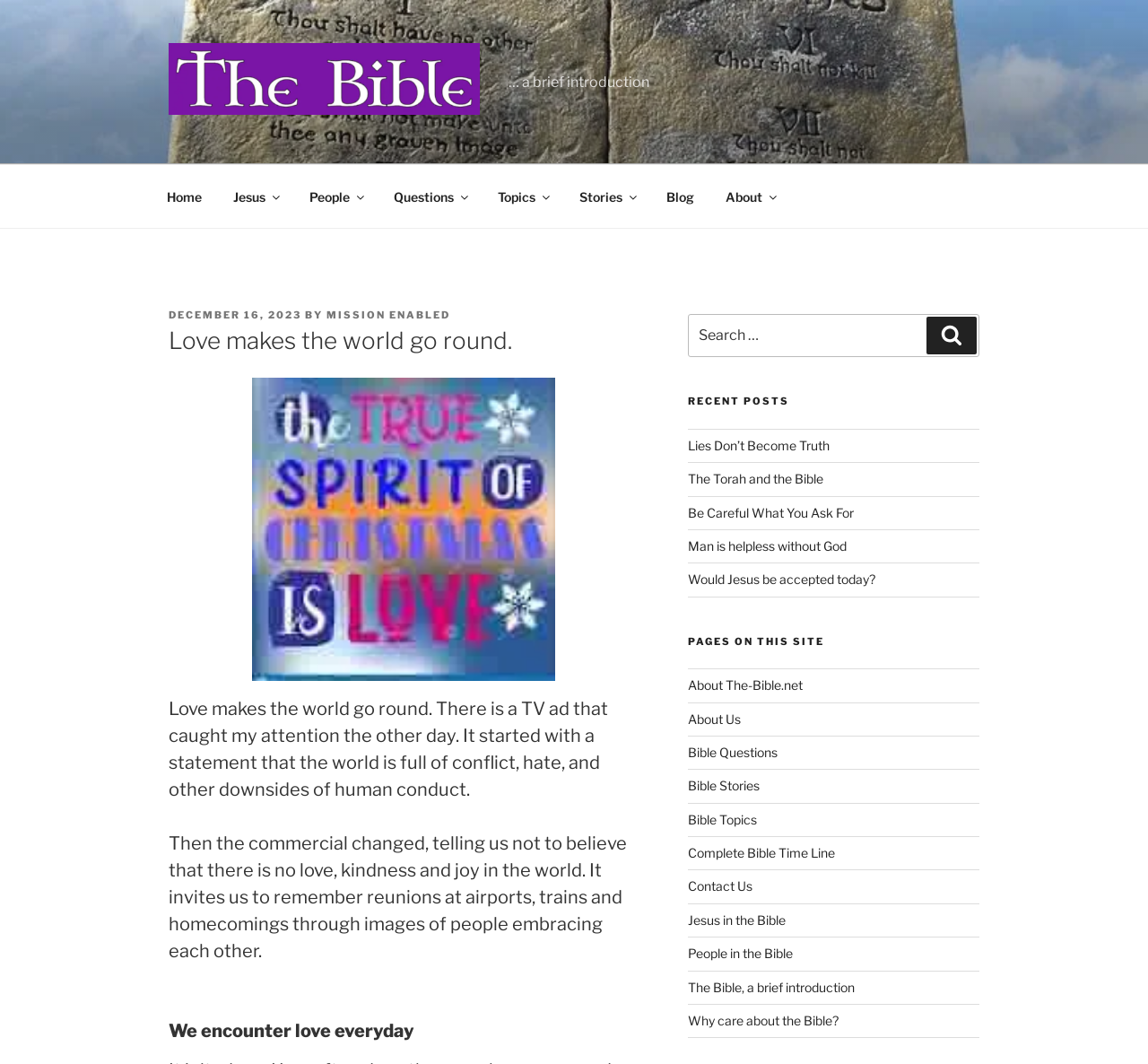Please answer the following question using a single word or phrase: 
What is the purpose of the search box?

To search the website